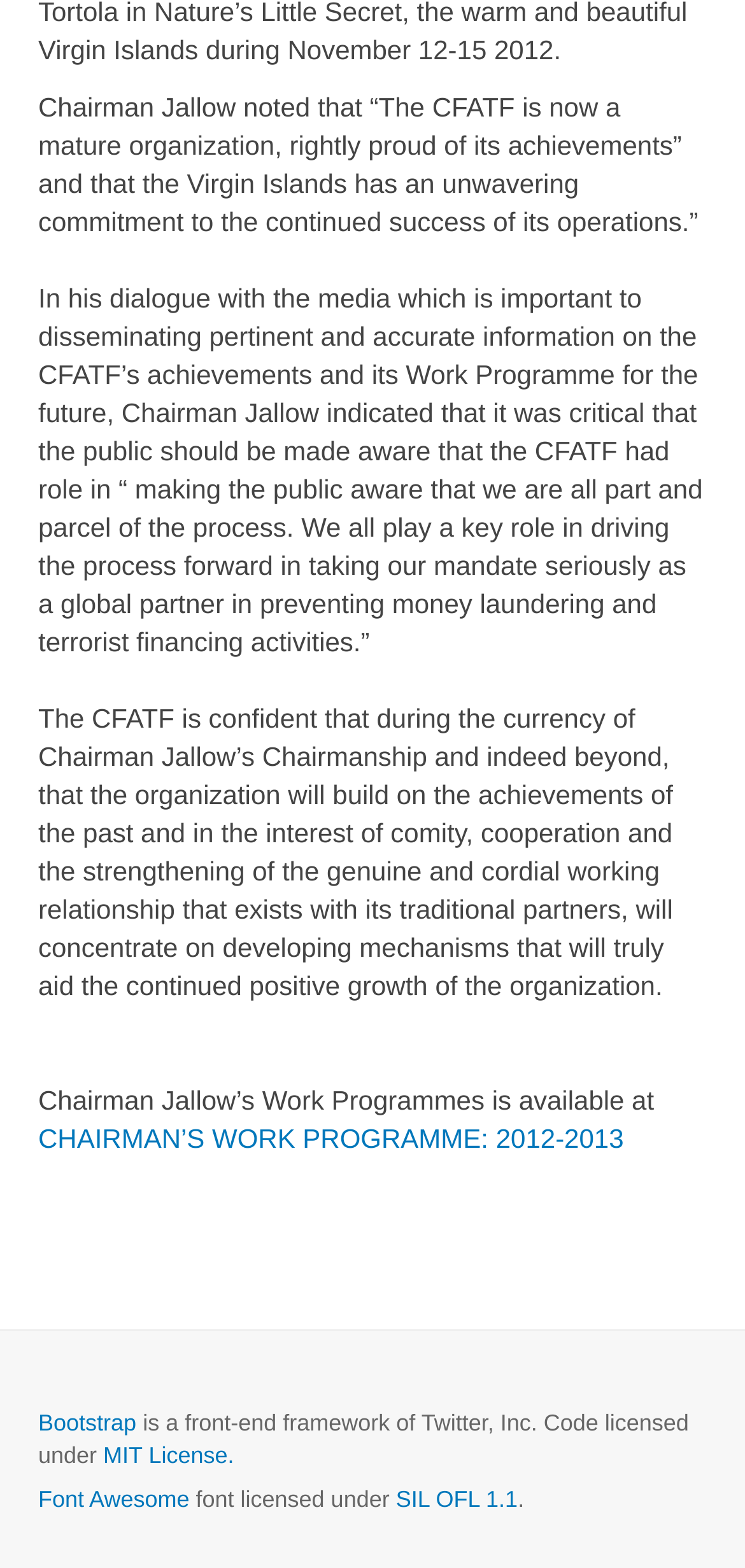Please provide a one-word or phrase answer to the question: 
What license is the font licensed under?

SIL OFL 1.1